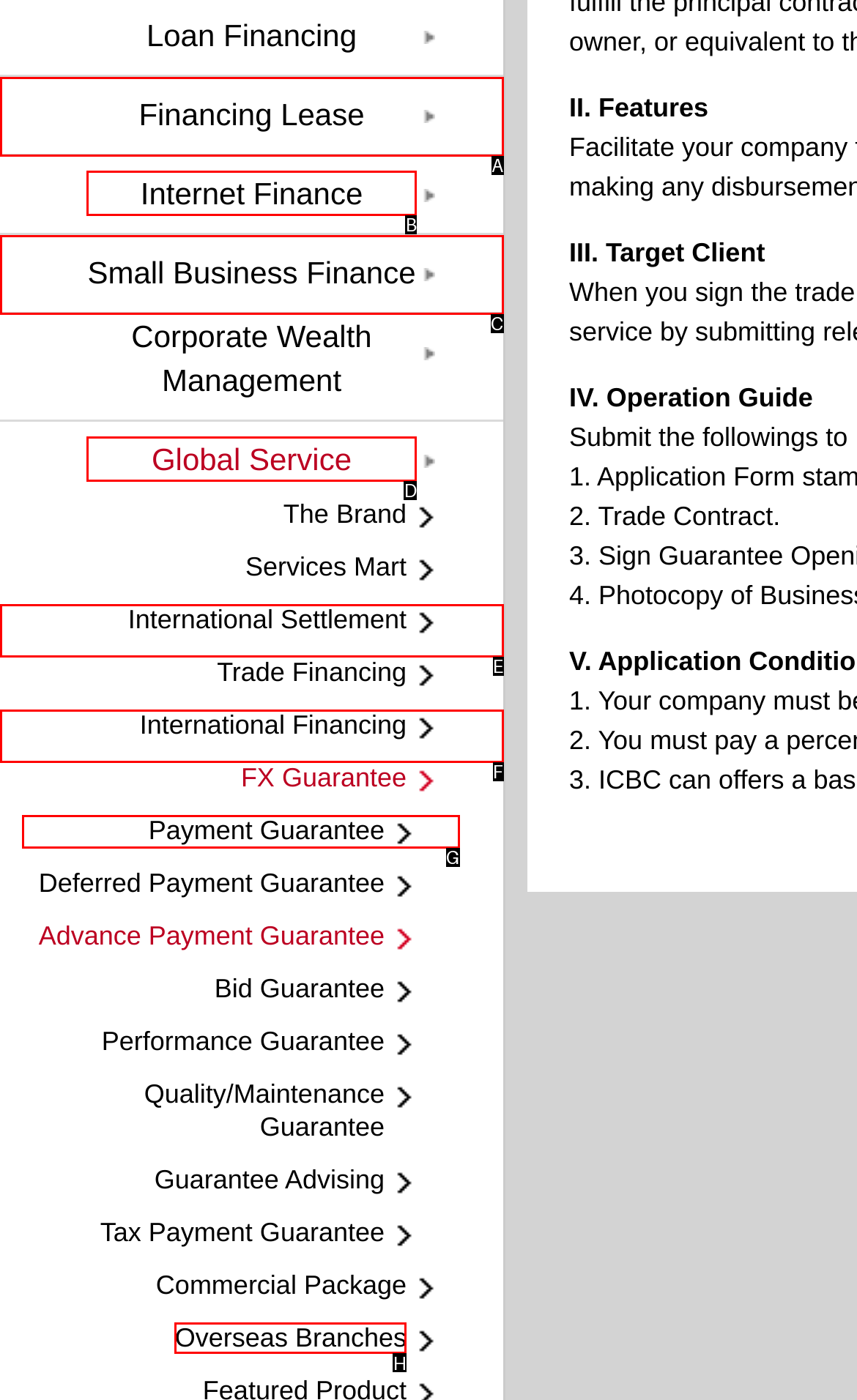Pick the option that should be clicked to perform the following task: Explore Overseas Branches
Answer with the letter of the selected option from the available choices.

H